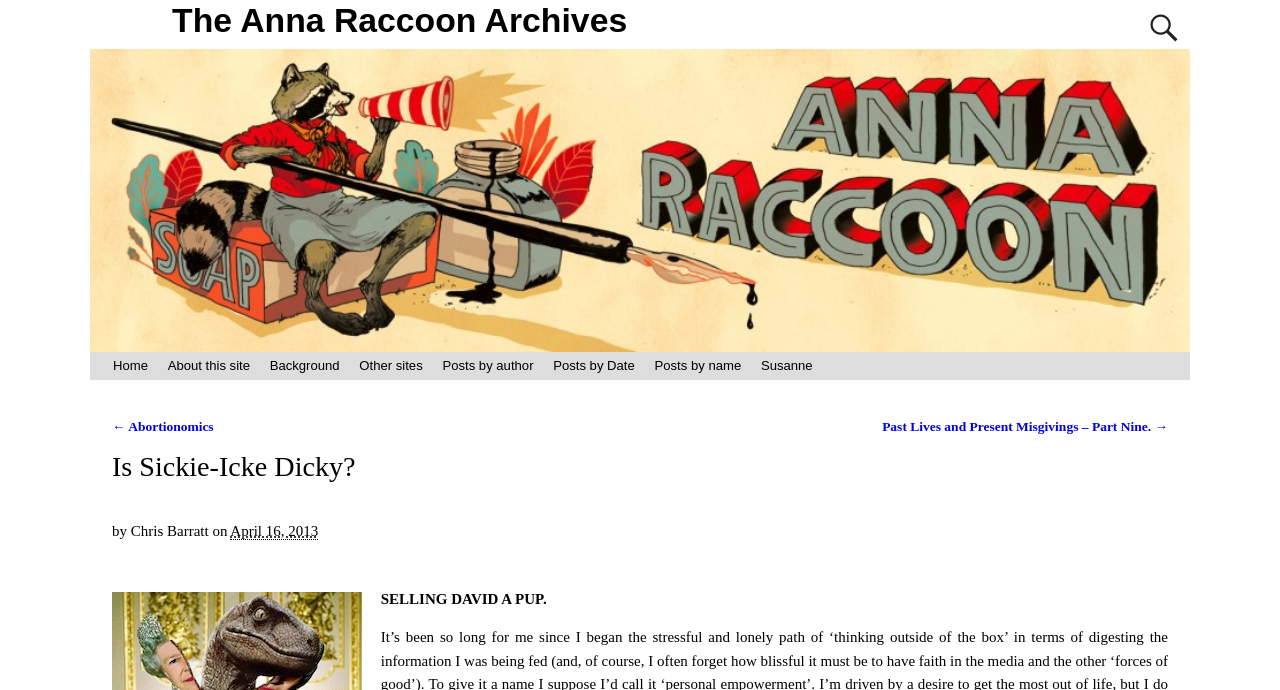Identify and generate the primary title of the webpage.

The Anna Raccoon Archives